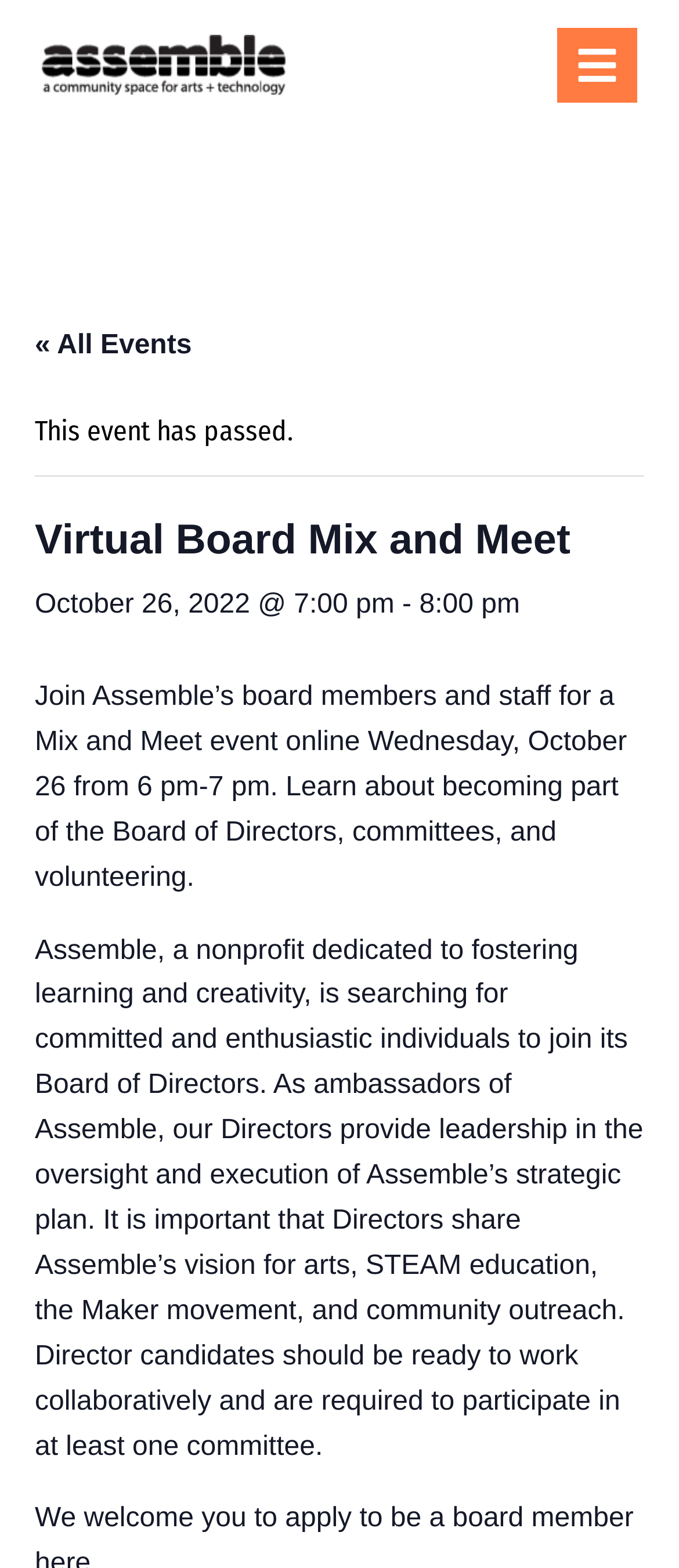Please give a short response to the question using one word or a phrase:
What is the event date?

October 26, 2022